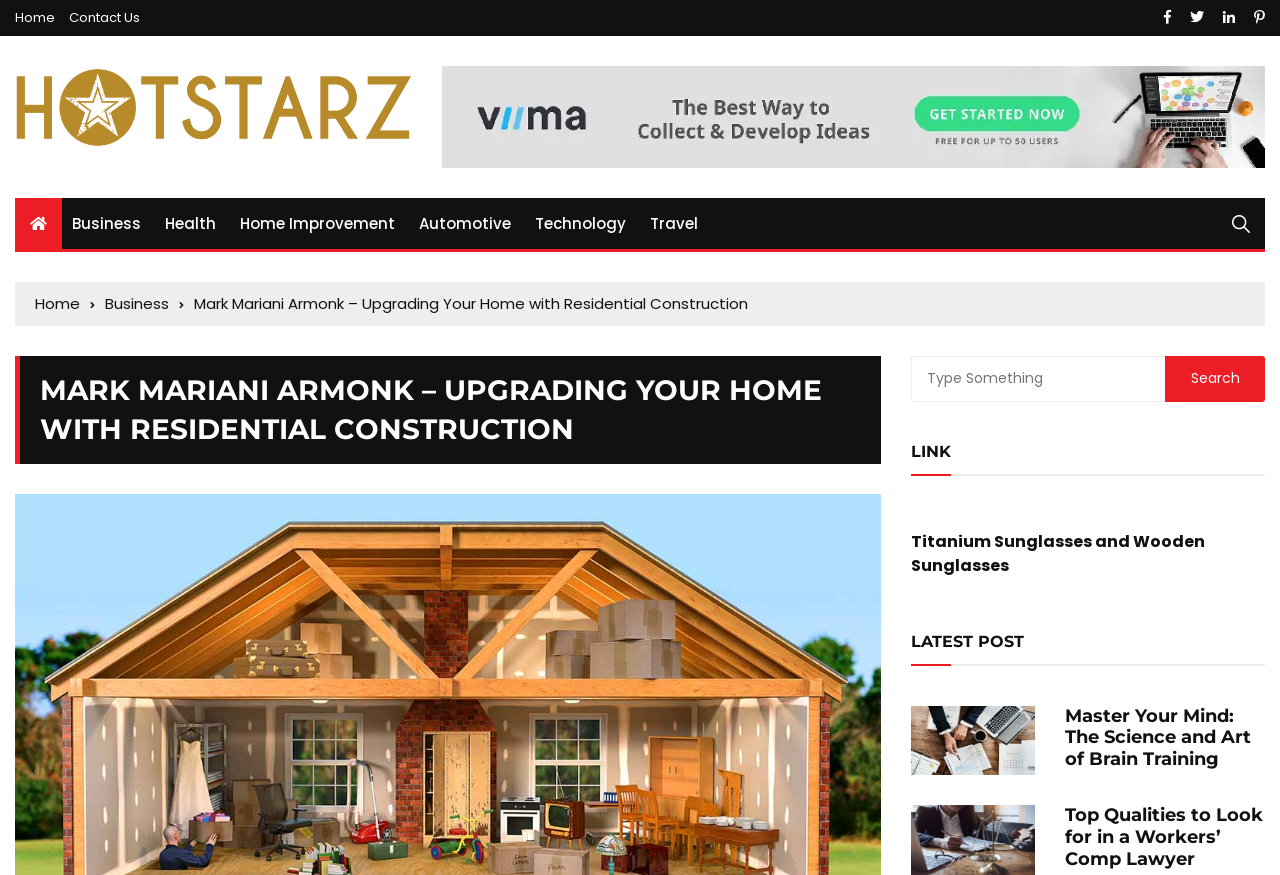Can you pinpoint the bounding box coordinates for the clickable element required for this instruction: "Visit the Contact Us page"? The coordinates should be four float numbers between 0 and 1, i.e., [left, top, right, bottom].

[0.054, 0.013, 0.109, 0.027]